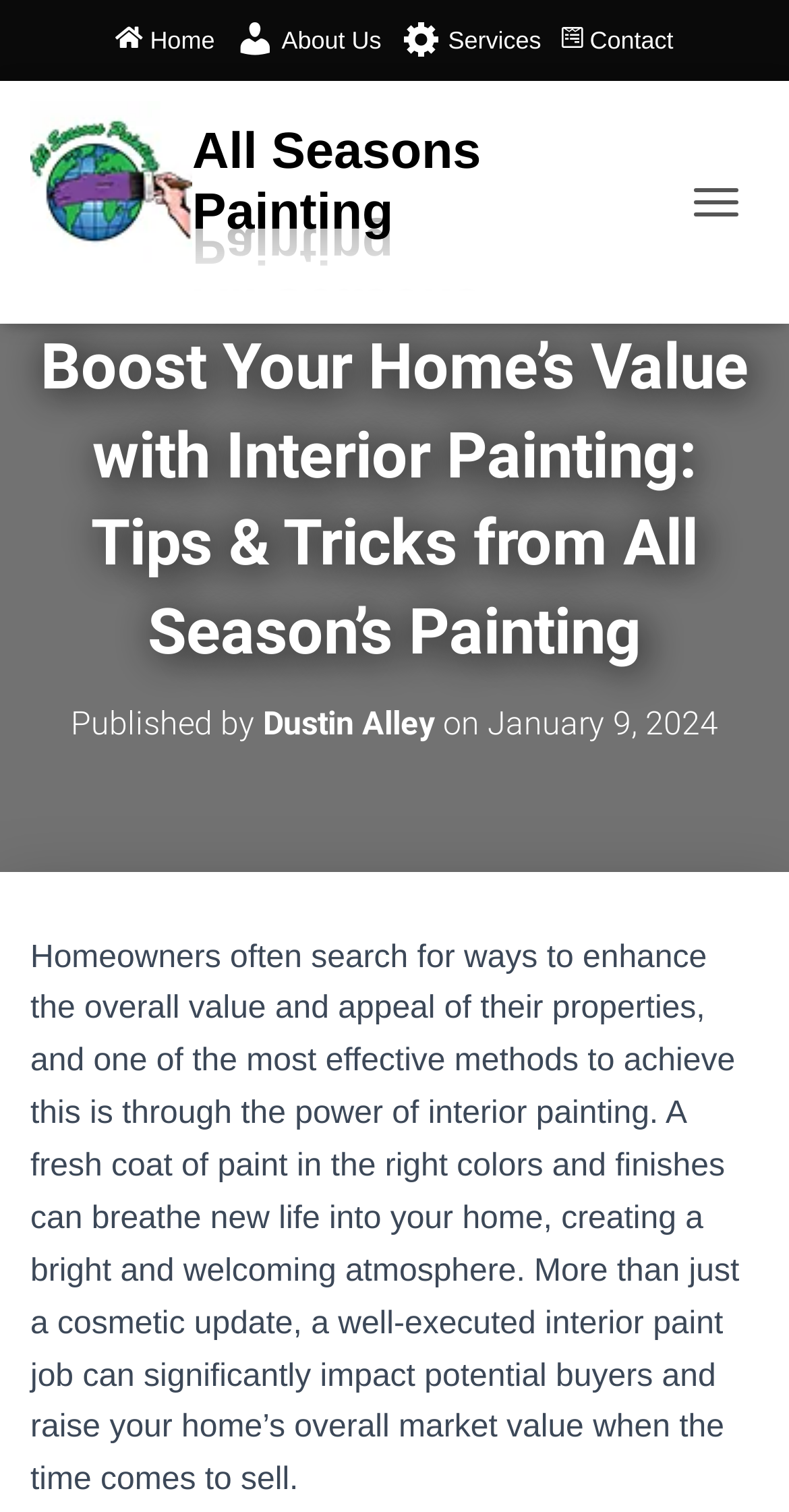Identify and provide the bounding box coordinates of the UI element described: "About Us". The coordinates should be formatted as [left, top, right, bottom], with each number being a float between 0 and 1.

[0.298, 0.0, 0.483, 0.054]